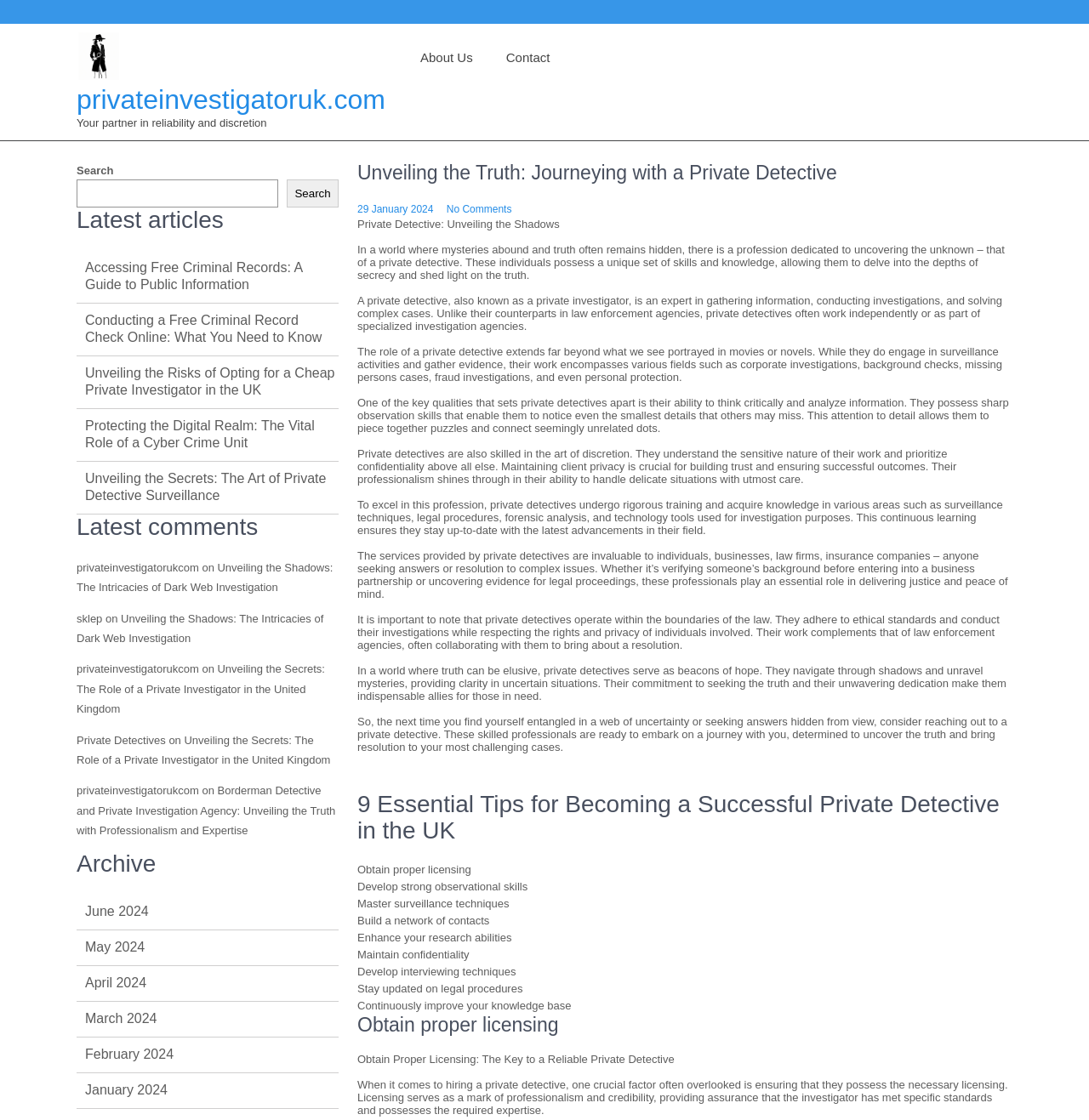Provide the bounding box coordinates of the HTML element this sentence describes: "May 2024". The bounding box coordinates consist of four float numbers between 0 and 1, i.e., [left, top, right, bottom].

[0.078, 0.838, 0.133, 0.854]